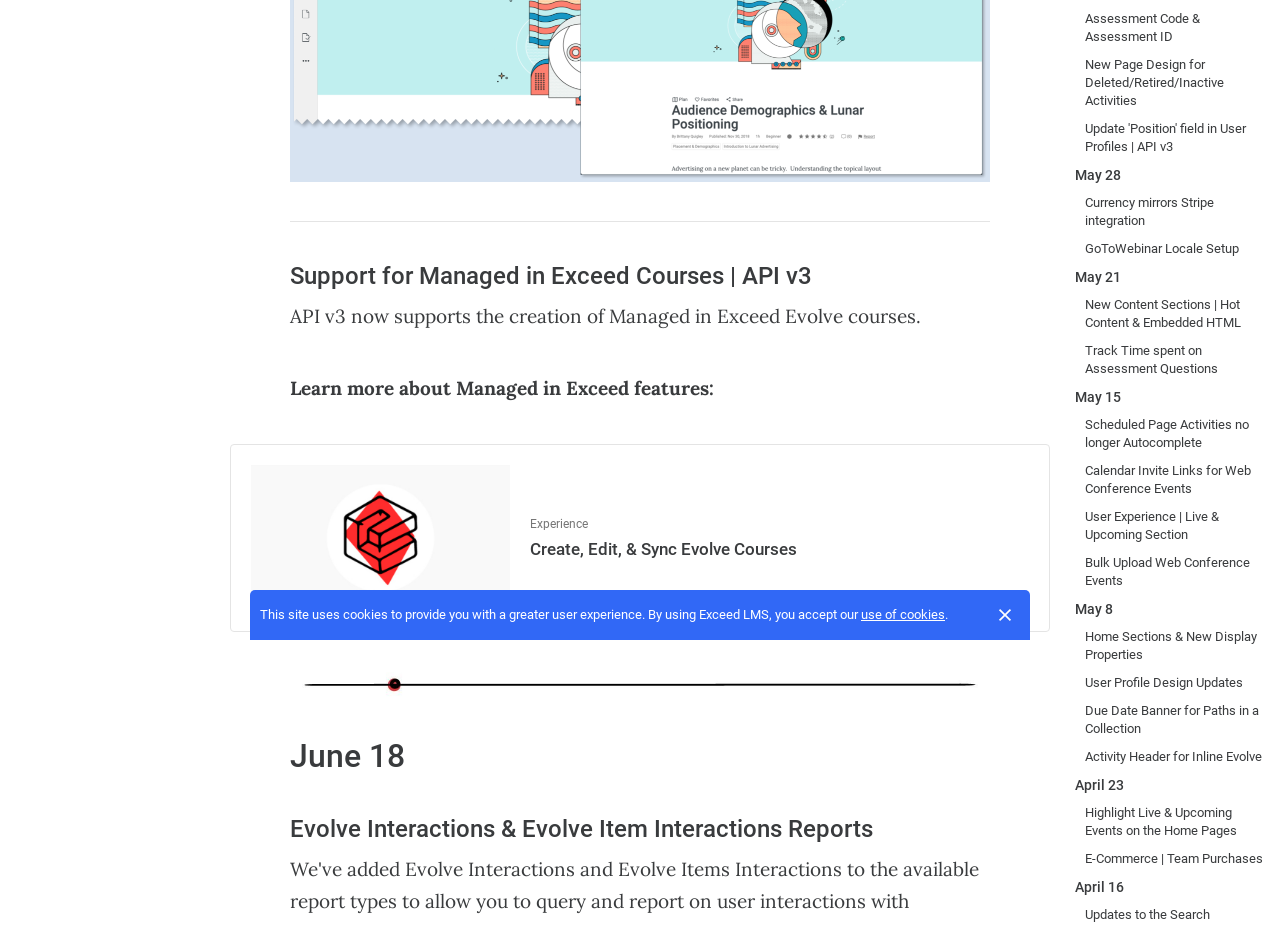Determine the bounding box coordinates for the UI element described. Format the coordinates as (top-left x, top-left y, bottom-right x, bottom-right y) and ensure all values are between 0 and 1. Element description: Bulk Upload Web Conference Events

[0.844, 0.594, 0.992, 0.643]